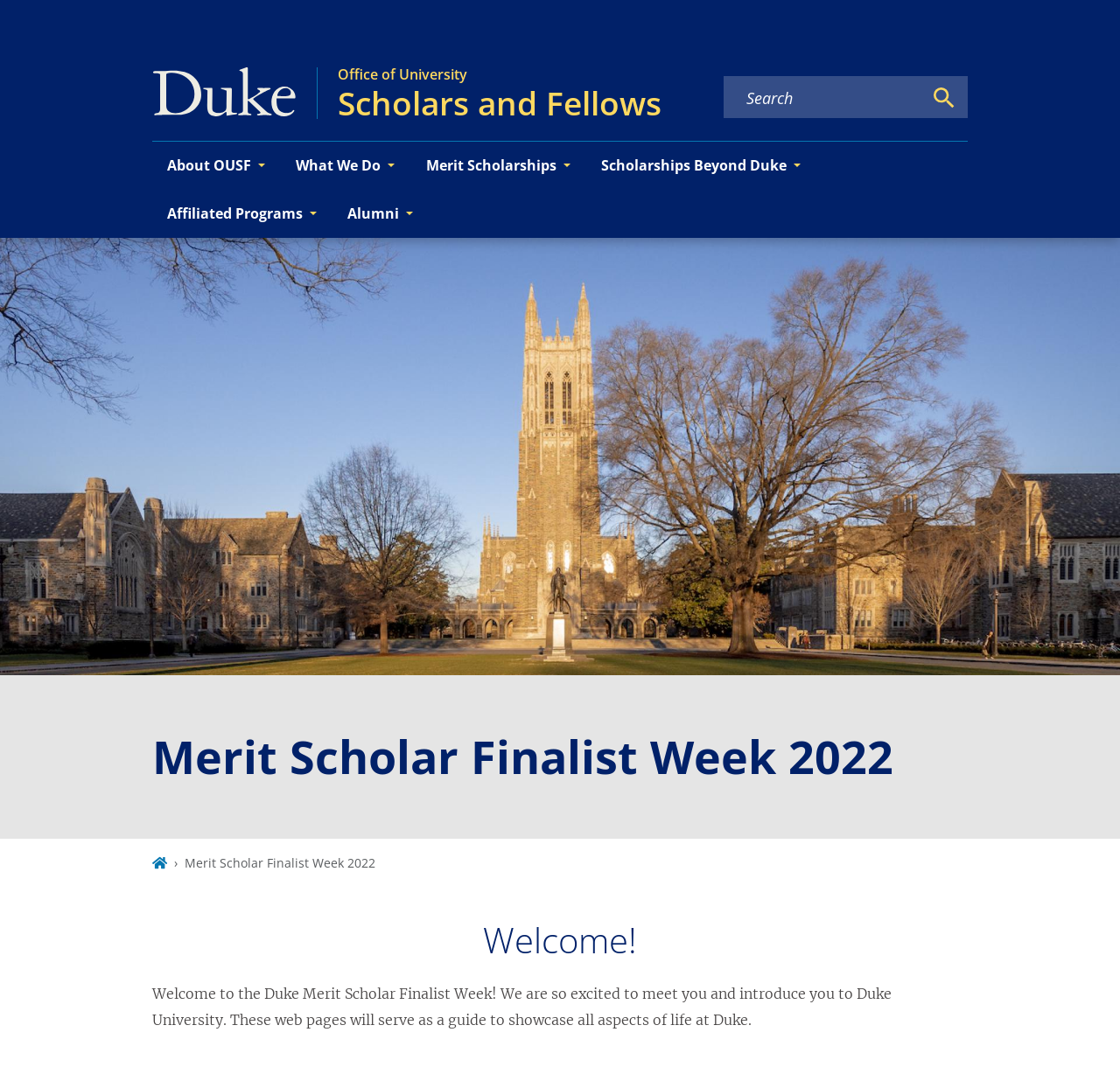Provide a thorough summary of the webpage.

The webpage is dedicated to the Duke Merit Scholar Finalist Week, with a prominent heading "Merit Scholar Finalist Week 2022" located at the top center of the page. Below this heading, there is a large image of the Duke University Chapel Panorama, spanning the entire width of the page.

At the top left corner, there is a link to the "Duke University Office of University Scholars and Fellows" accompanied by a small image of the Duke University logo. Next to this link, there is a search box with a "Search" button.

The primary navigation menu is located below the search box, with seven buttons: "About OUSF", "What We Do", "Merit Scholarships", "Scholarships Beyond Duke", "Affiliated Programs", and "Alumni". These buttons are arranged horizontally and take up about half of the page's width.

Below the navigation menu, there is a large heading "Welcome!" followed by a paragraph of text that welcomes visitors to the Duke Merit Scholar Finalist Week and introduces the purpose of the webpage.

At the bottom of the page, there is a breadcrumb navigation menu with a link to "Home" accompanied by a small image. The breadcrumb menu is located at the bottom center of the page.

There are a total of three images on the page: the Duke University logo, the Chapel Panorama, and a small image accompanying the "Home" link in the breadcrumb menu.